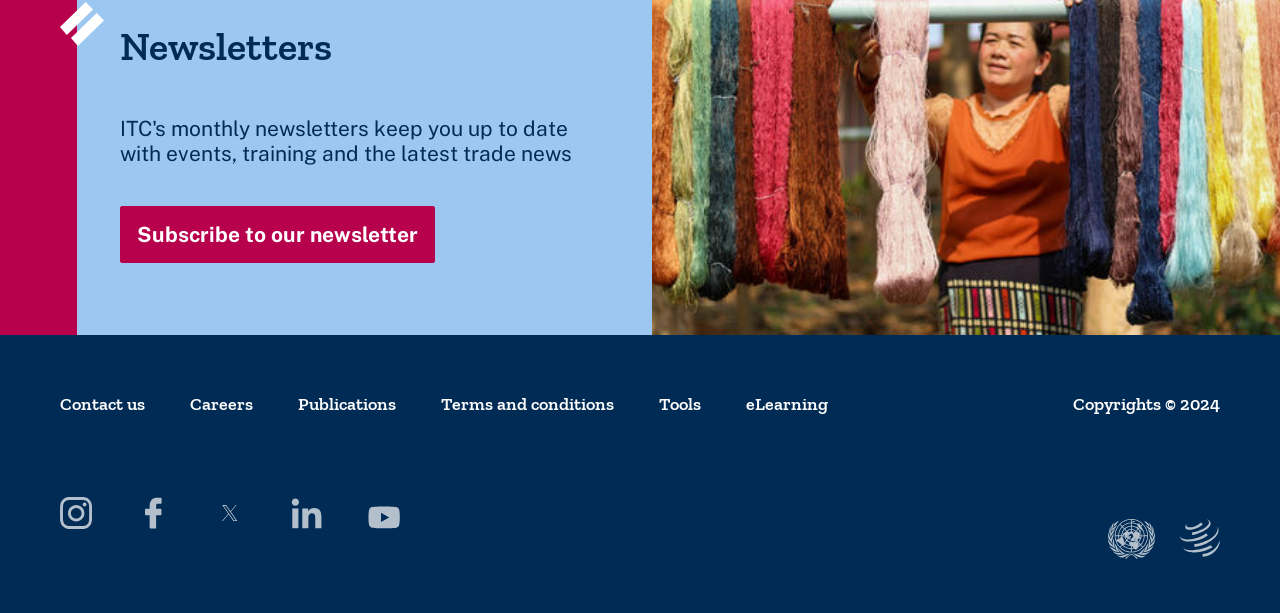Provide the bounding box coordinates of the HTML element described as: "Terms and conditions". The bounding box coordinates should be four float numbers between 0 and 1, i.e., [left, top, right, bottom].

[0.345, 0.642, 0.48, 0.678]